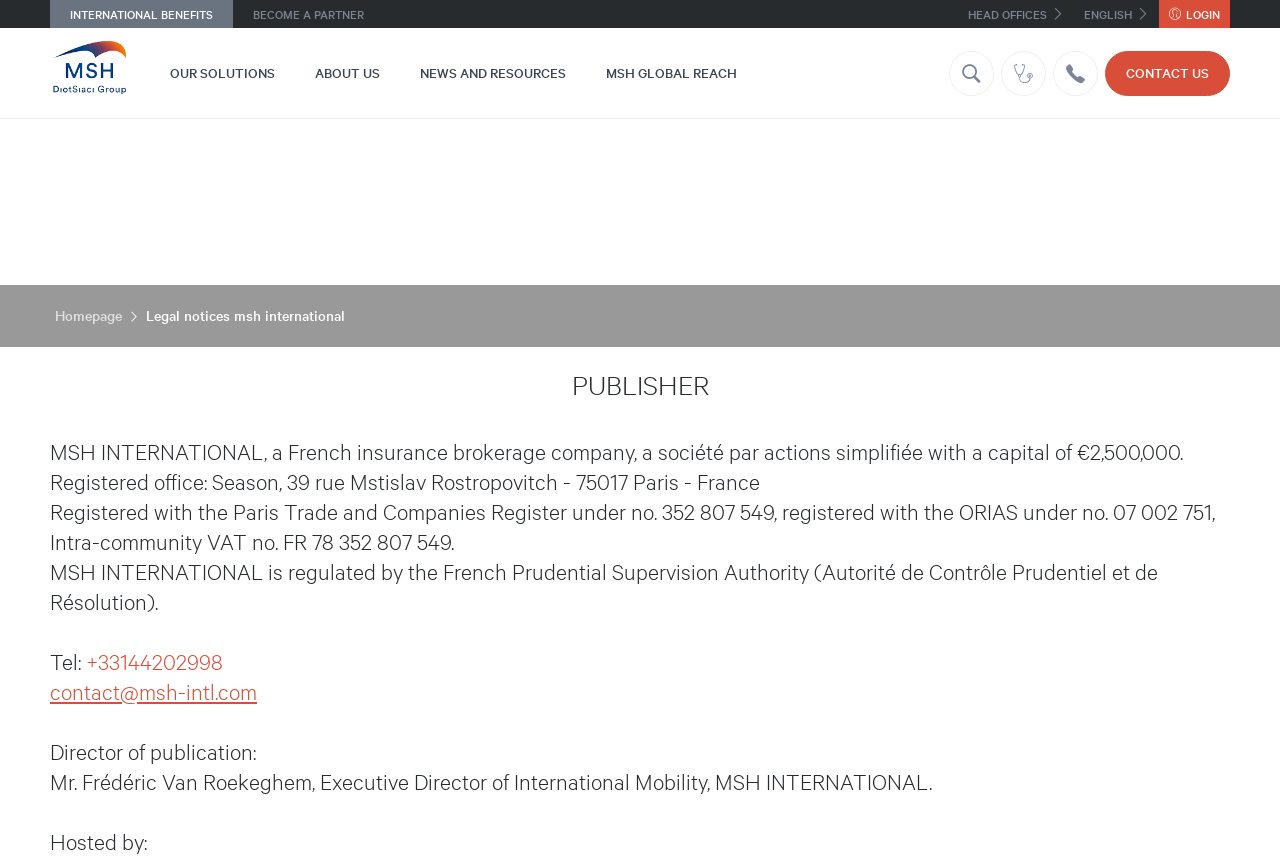What is the name of the Director of publication?
Provide a detailed answer to the question using information from the image.

The name of the Director of publication is mentioned in the static text 'Mr. Frédéric Van Roekeghem, Executive Director of International Mobility, MSH INTERNATIONAL.'.